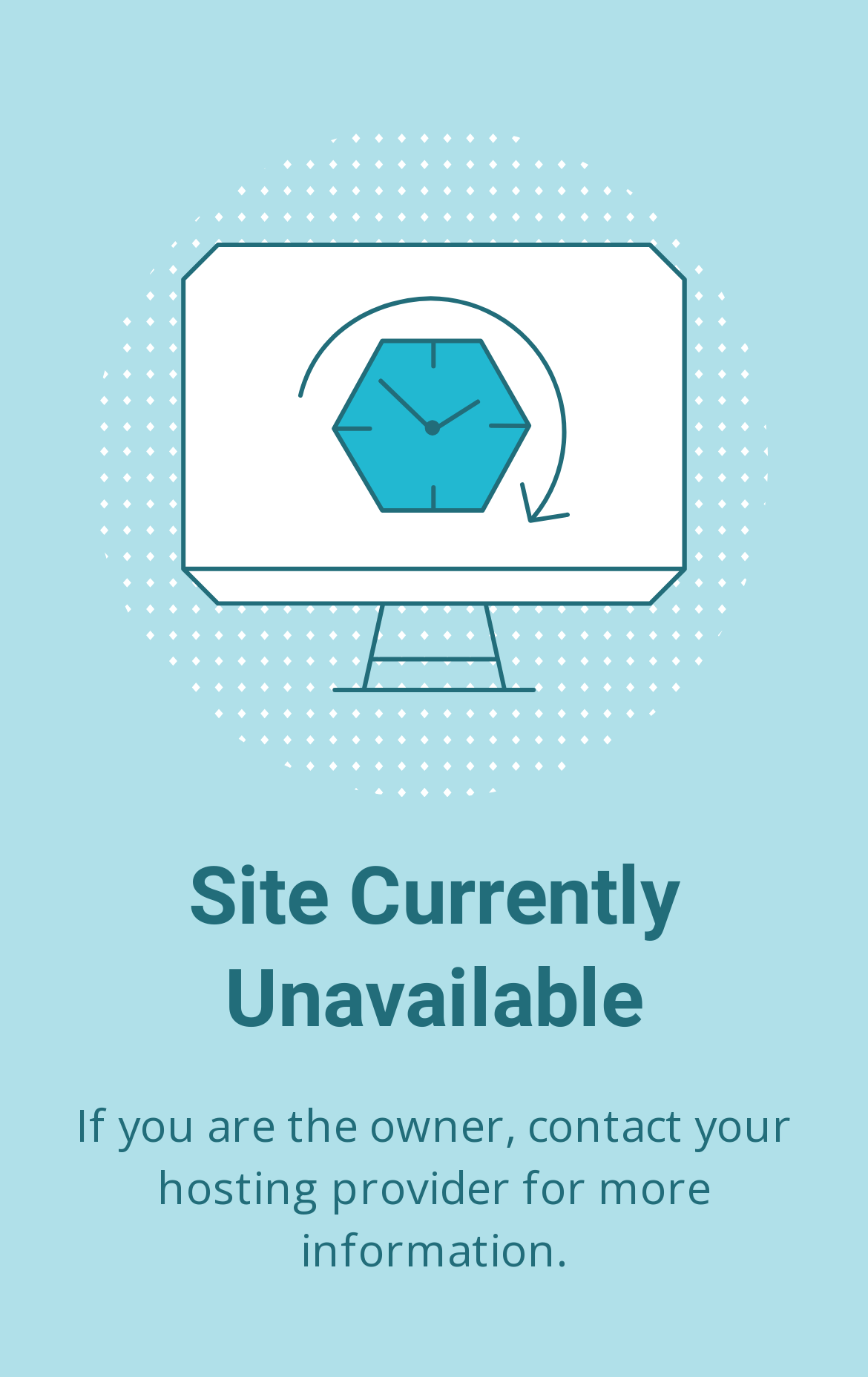Identify the text that serves as the heading for the webpage and generate it.

Site Currently Unavailable